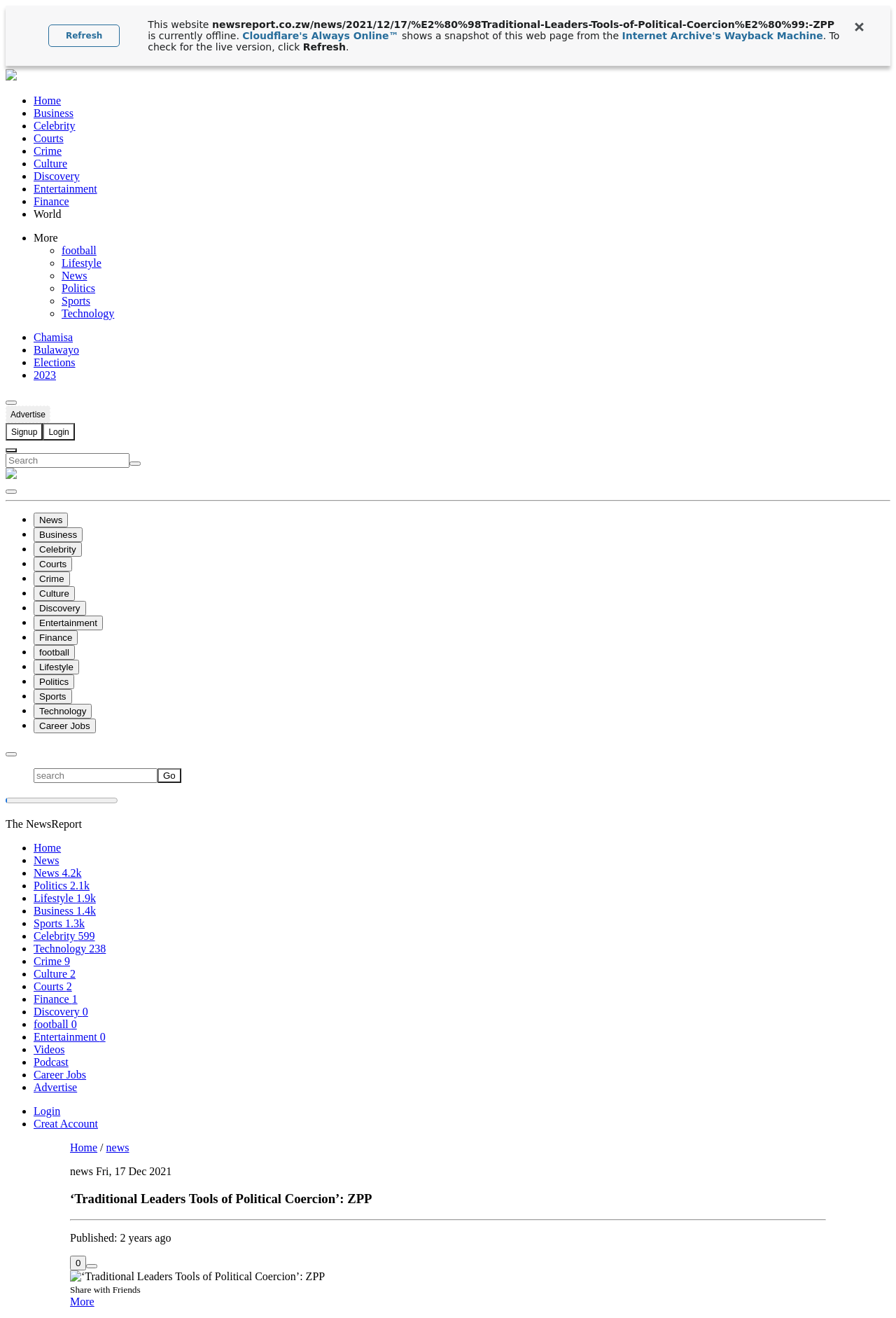Please specify the bounding box coordinates in the format (top-left x, top-left y, bottom-right x, bottom-right y), with values ranging from 0 to 1. Identify the bounding box for the UI component described as follows: Internet Archive's Wayback Machine

[0.694, 0.023, 0.919, 0.031]